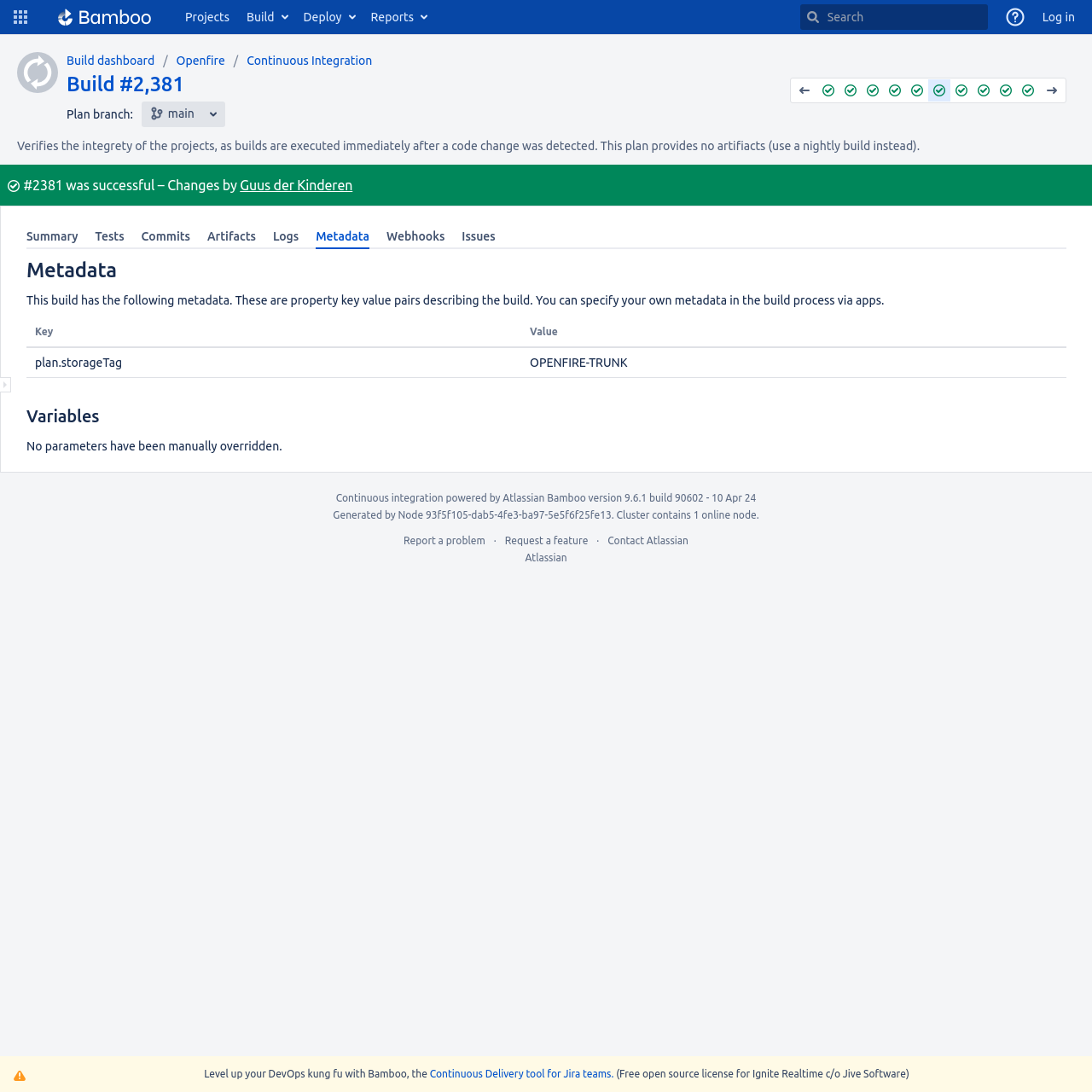Who made the changes in the current build?
Can you offer a detailed and complete answer to this question?

The person who made the changes in the current build can be found in the section 'Build: #2381 was successful – Changes by' which is located in the main section of the webpage.